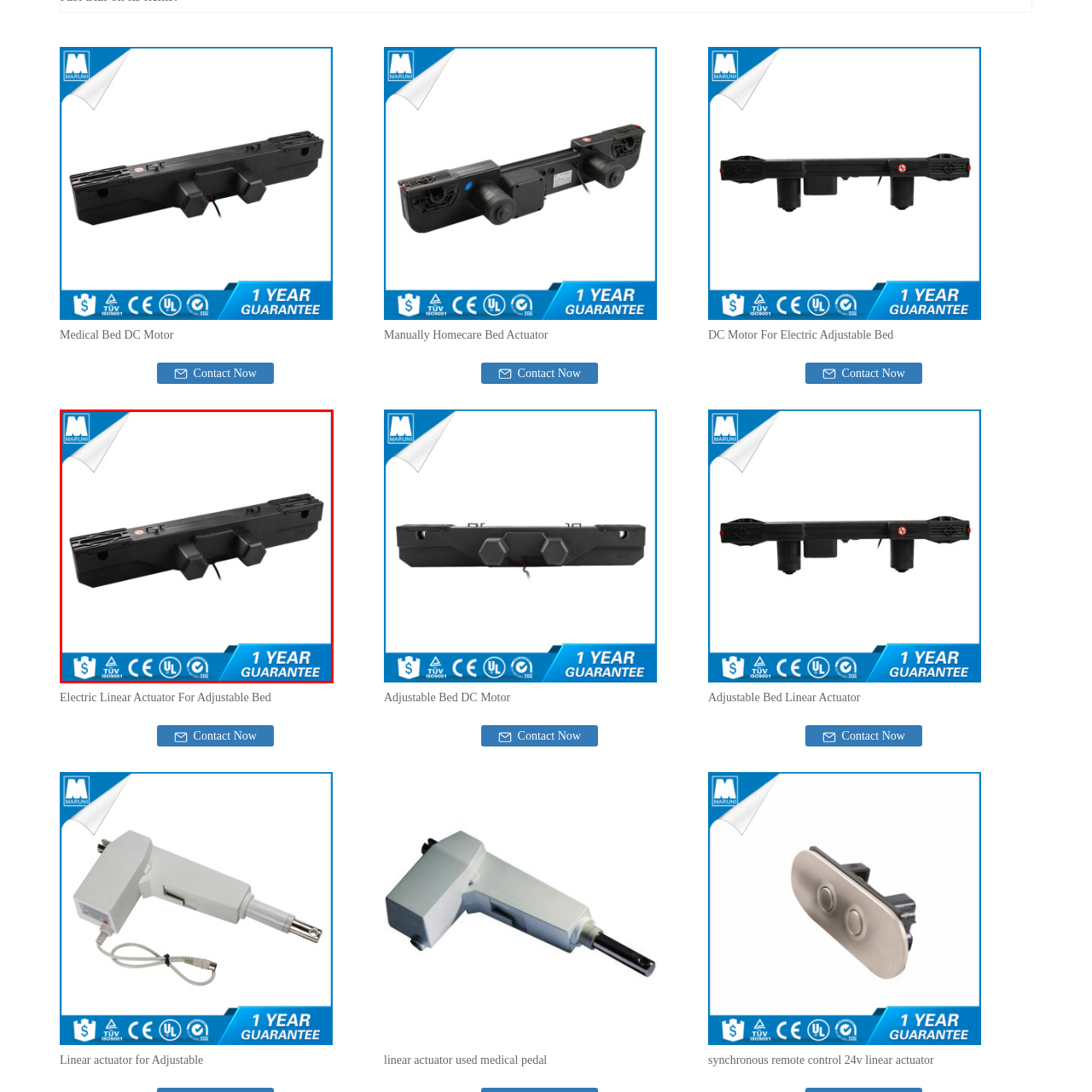Generate a detailed caption for the image within the red outlined area.

The image displays an electric linear actuator specifically designed for adjustable beds. Its robust black design features dual mounting brackets at either end, highlighting its functionality and ease of installation. This actuator is showcased with a corner peel effect on the top left, possibly indicating a high-quality visual or a promotional element. The bottom of the image prominently features a guarantee badge, stating "1 YEAR GUARANTEE," which emphasizes the manufacturer's commitment to quality and customer satisfaction. This actuator is part of a product line that is likely integral in enhancing the adjustability and comfort of medical or homecare beds, aligning with the increasing demand for versatile and reliable bed mechanisms.